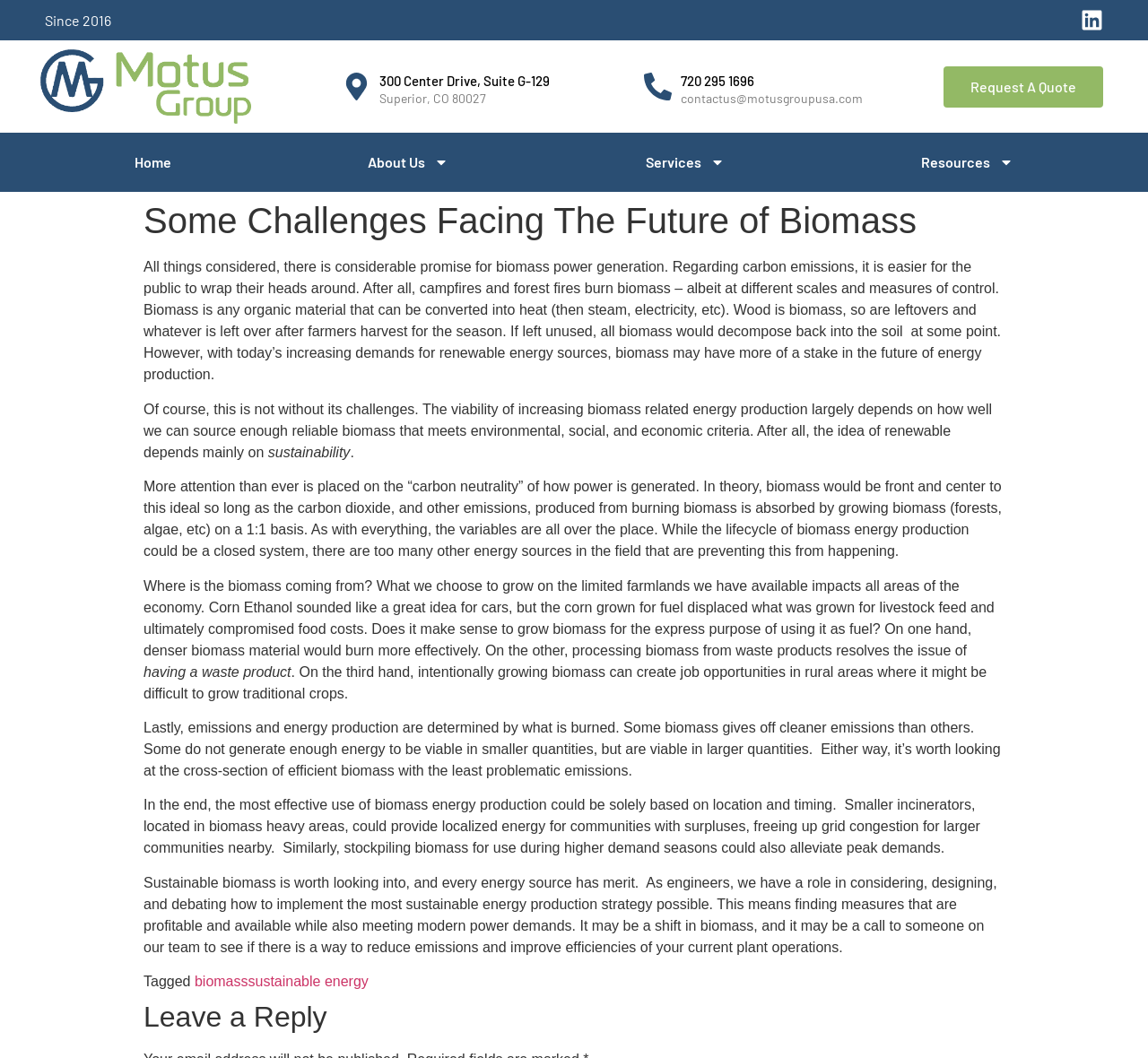Locate the bounding box coordinates of the clickable area needed to fulfill the instruction: "Click on the 'Request A Quote' link".

[0.822, 0.062, 0.961, 0.101]